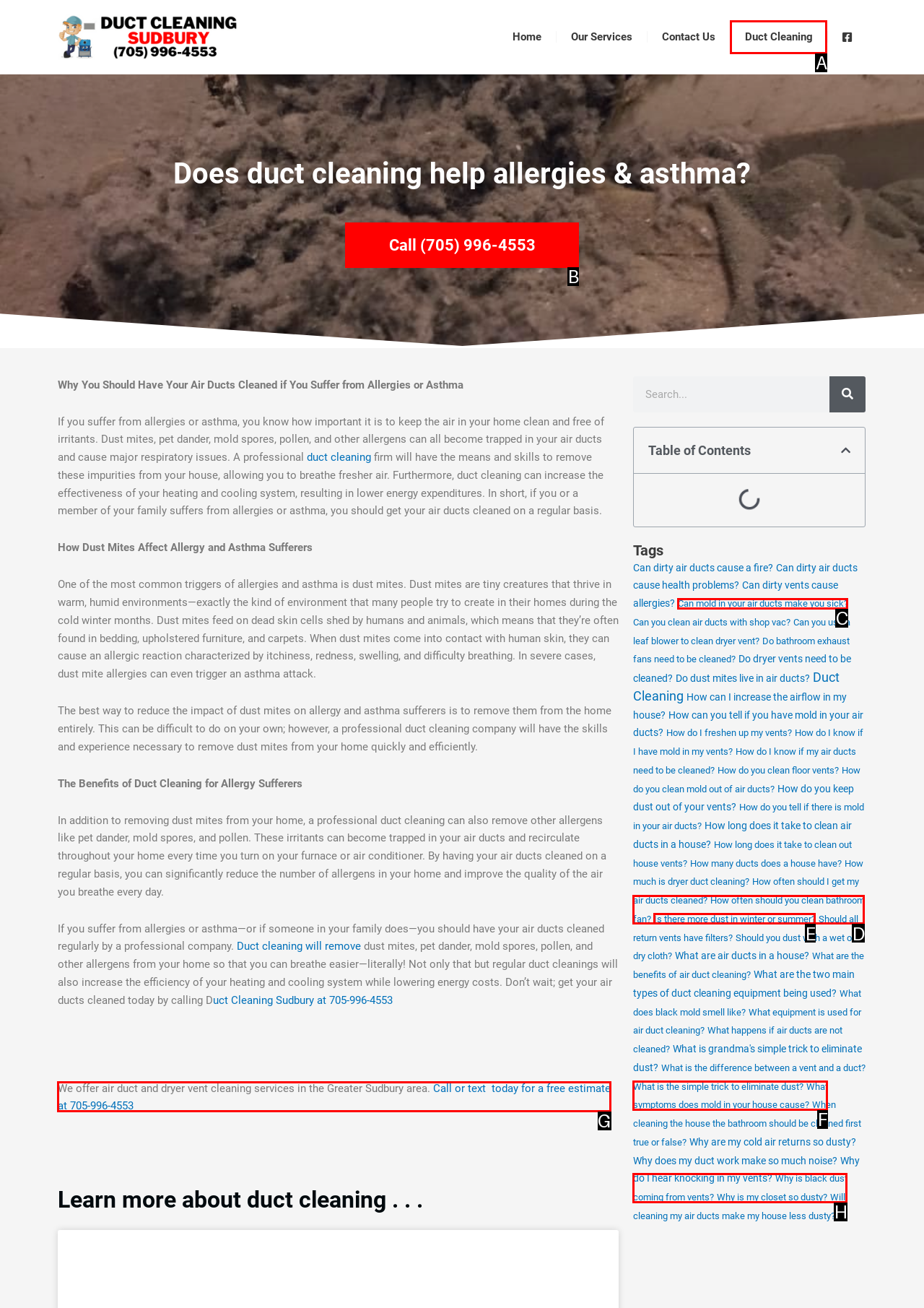From the given options, tell me which letter should be clicked to complete this task: Get a free estimate
Answer with the letter only.

G